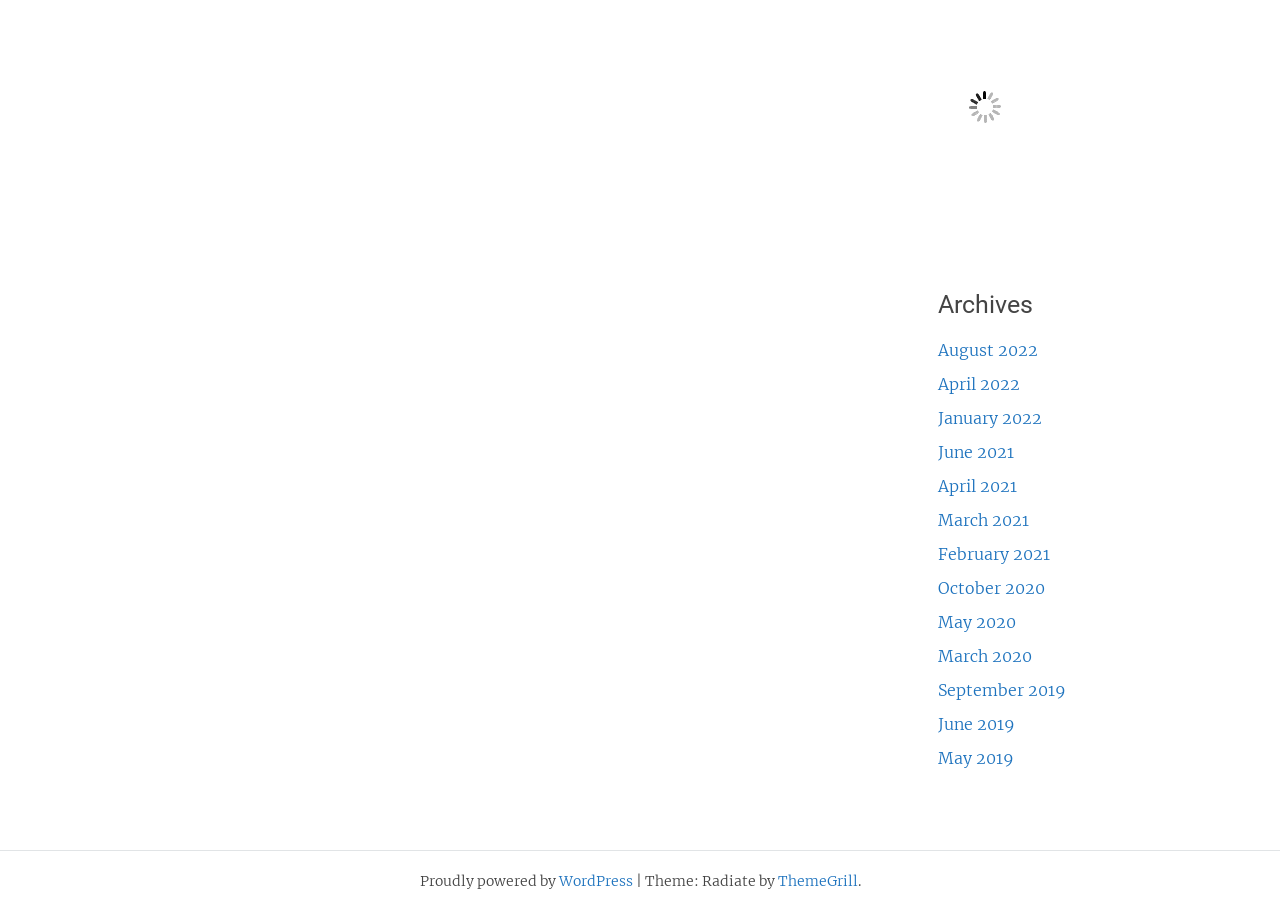Please determine the bounding box coordinates of the area that needs to be clicked to complete this task: 'Click on the MMCT link'. The coordinates must be four float numbers between 0 and 1, formatted as [left, top, right, bottom].

None